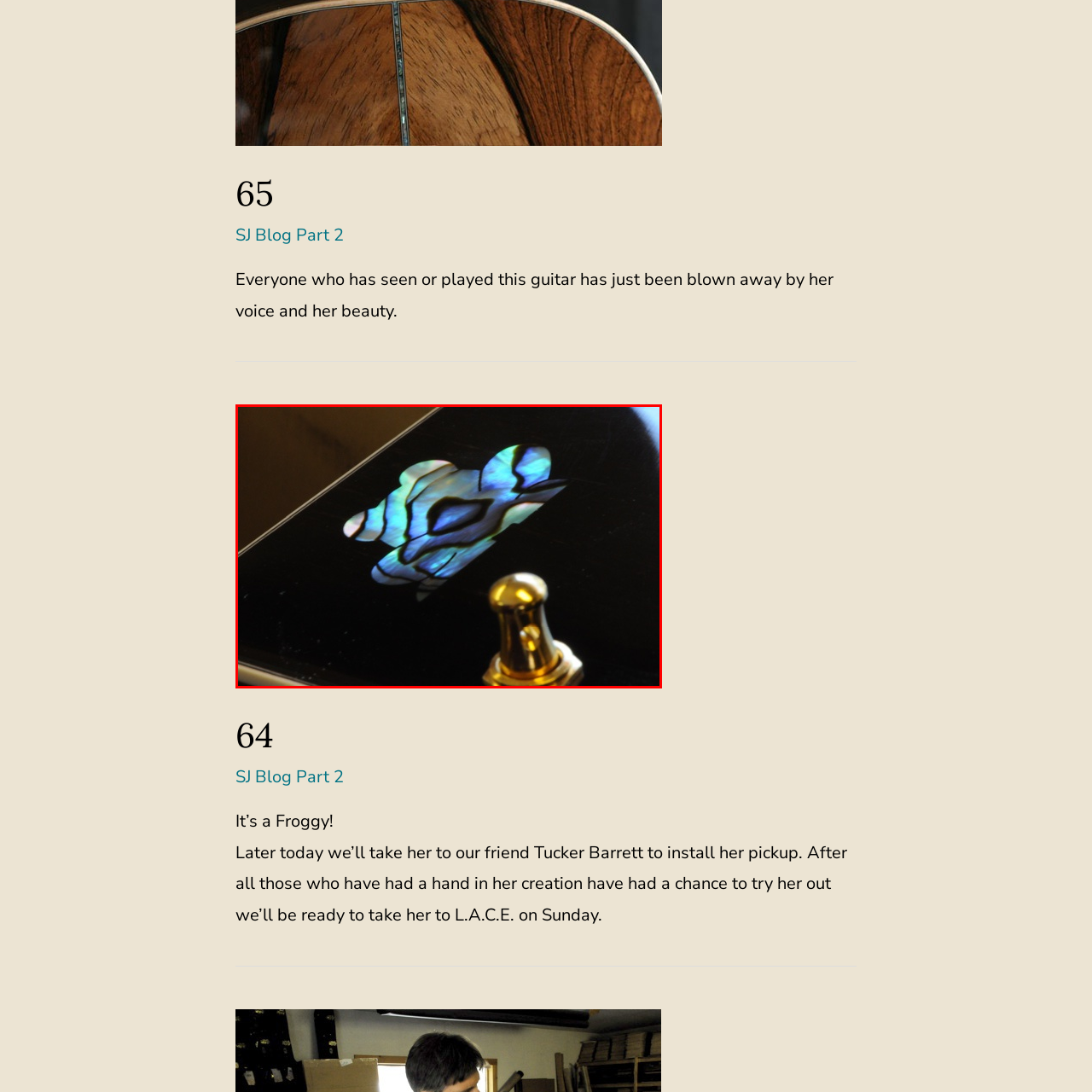Explain in detail what is depicted in the image enclosed by the red boundary.

The image features an elegant and intricately inlaid design, likely made of abalone shell, displayed on the surface of a glossy black guitar body. The multicolored iridescence of the shell highlights the natural beauty and craftsmanship involved in creating the instrument. In the foreground, a golden knob or tuning peg adds a touch of shine, contrasting with the dark backdrop and emphasizing the guitar's sophisticated details. This visual presentation captures the artistry and allure of the guitar, hinting at the musical experience it offers. The caption reflects a strong sense of admiration, as evidenced by the accompanying text that acknowledges the impact of this instrument’s beauty and sound on those who encounter it.